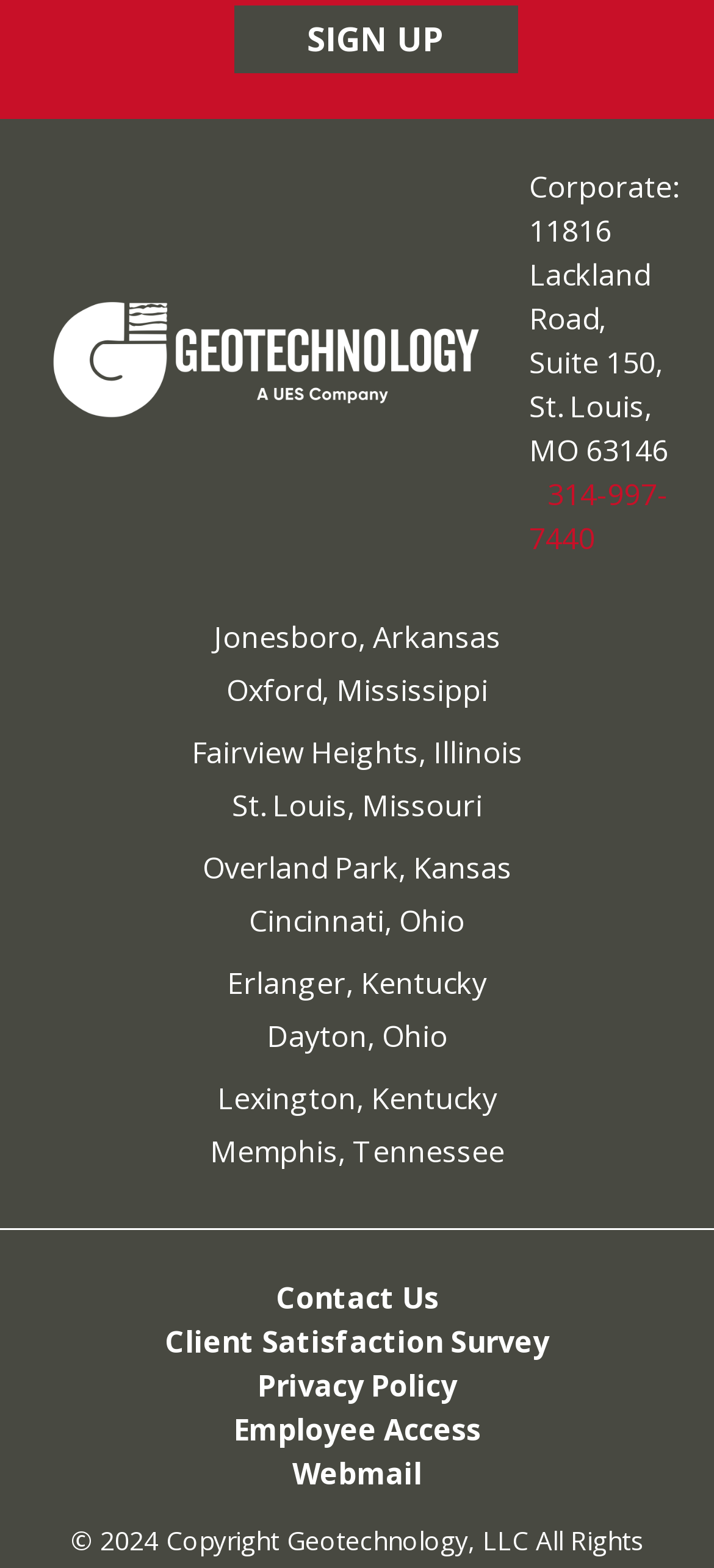Can you pinpoint the bounding box coordinates for the clickable element required for this instruction: "Call the office"? The coordinates should be four float numbers between 0 and 1, i.e., [left, top, right, bottom].

[0.741, 0.302, 0.936, 0.355]